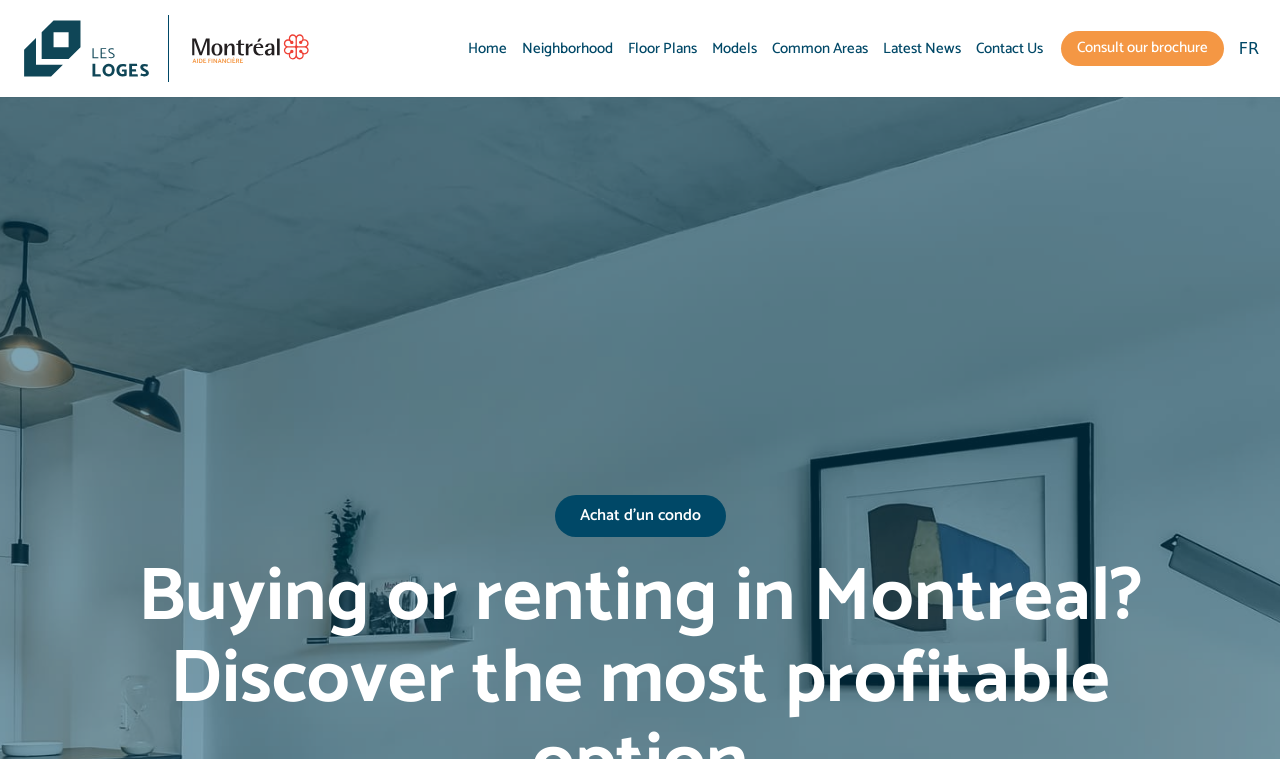What is the first link on the top left?
Refer to the screenshot and answer in one word or phrase.

Home